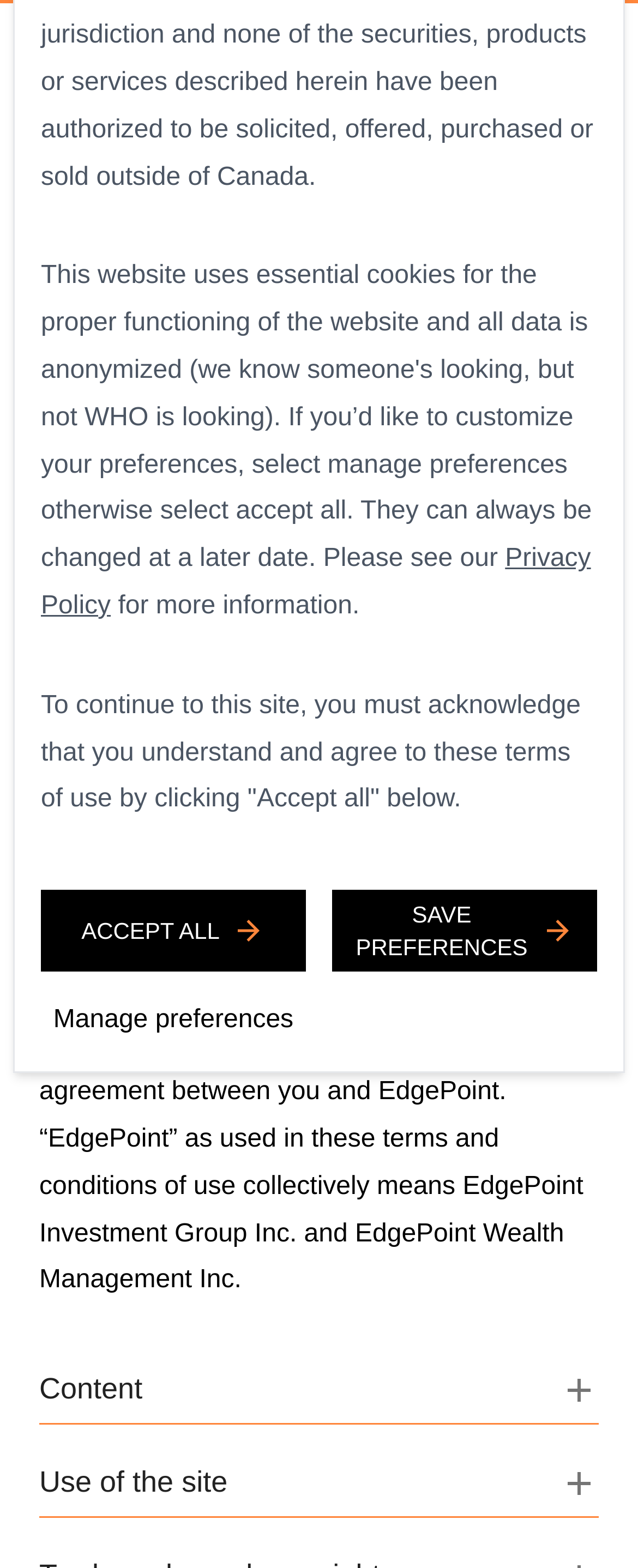Determine the bounding box coordinates for the area you should click to complete the following instruction: "Click the Content button".

[0.062, 0.874, 0.938, 0.909]